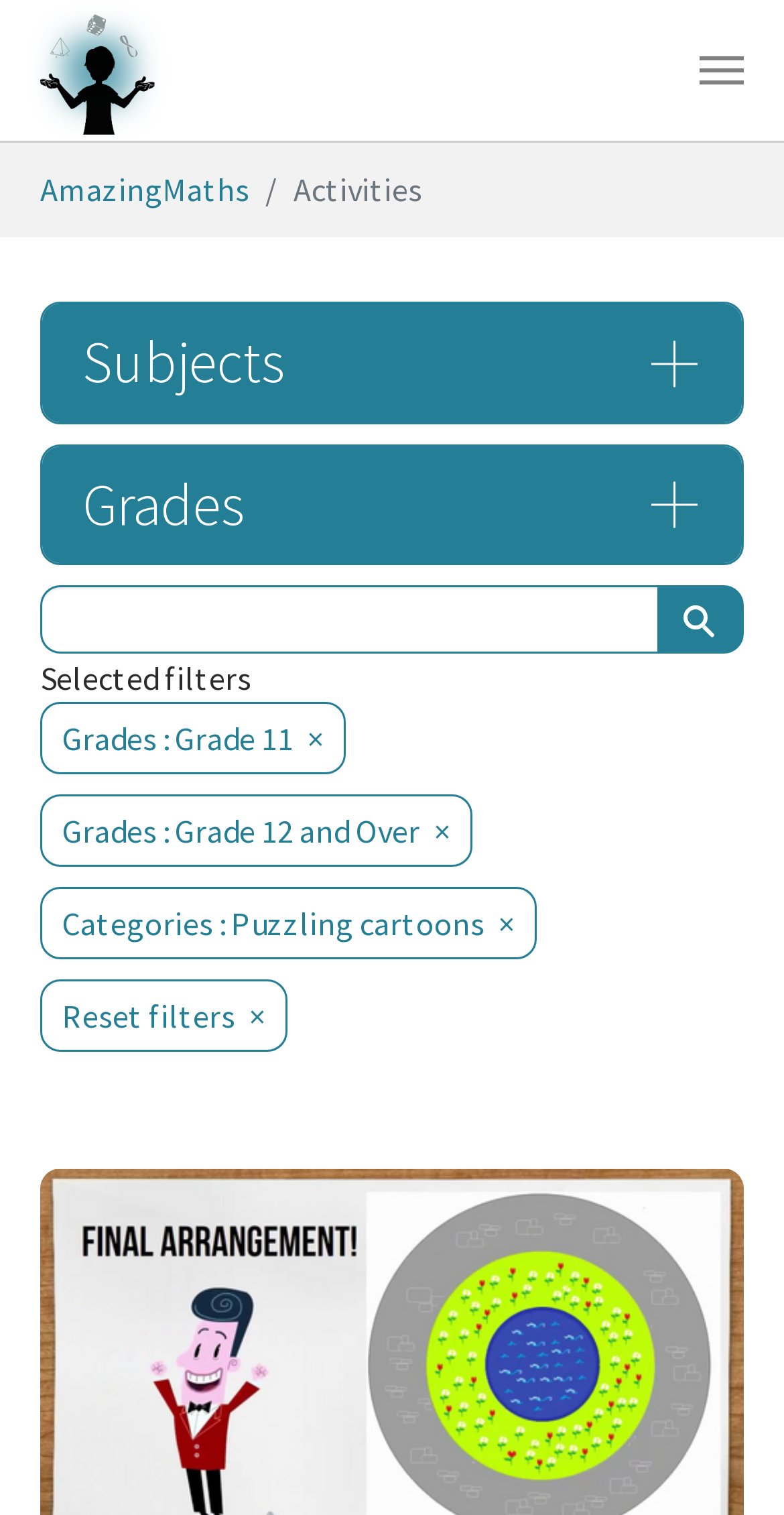Present a detailed account of what is displayed on the webpage.

The webpage is titled "Activities - AmazingMaths" and appears to be a resource page for mathematics activities. At the top left, there is a link to "La Magie des maths" accompanied by an image. On the top right, a toggle navigation button is present.

Below the top section, a navigation breadcrumb is displayed, showing the user's current location. It consists of a "You are here:" label, followed by links to "AmazingMaths" and "Activities".

The main content of the page is divided into two sections, "Subjects" and "Grades", each with a heading and a corresponding link. These sections are positioned side by side, with "Subjects" on the left and "Grades" on the right.

Below the "Subjects" and "Grades" sections, there is a search textbox and a button. A label "Selected filters" is displayed above a list of filters, which includes links to specific grades (Grade 11 and Grade 12 and Over) and a category (Puzzling cartoons). Each filter has a remove option indicated by a "×" symbol. A "Reset filters" link is also available.

At the bottom right of the page, a "Scroll to top" link is provided for convenience.